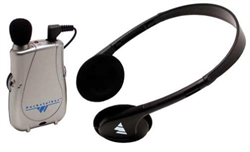Offer an in-depth caption of the image, mentioning all notable aspects.

The image depicts a Pocketalker, a personal amplifier designed to enhance hearing capabilities. This device features a grey, compact body with an ergonomic design, along with a sleek black headset equipped with a comfortable headband and ear cushions. The Pocketalker is particularly beneficial for individuals who experience hearing difficulties, allowing them to hear conversations more clearly. Its ease of use and portability make it an ideal choice for enhancing auditory experiences in various environments, such as at home or in social settings.